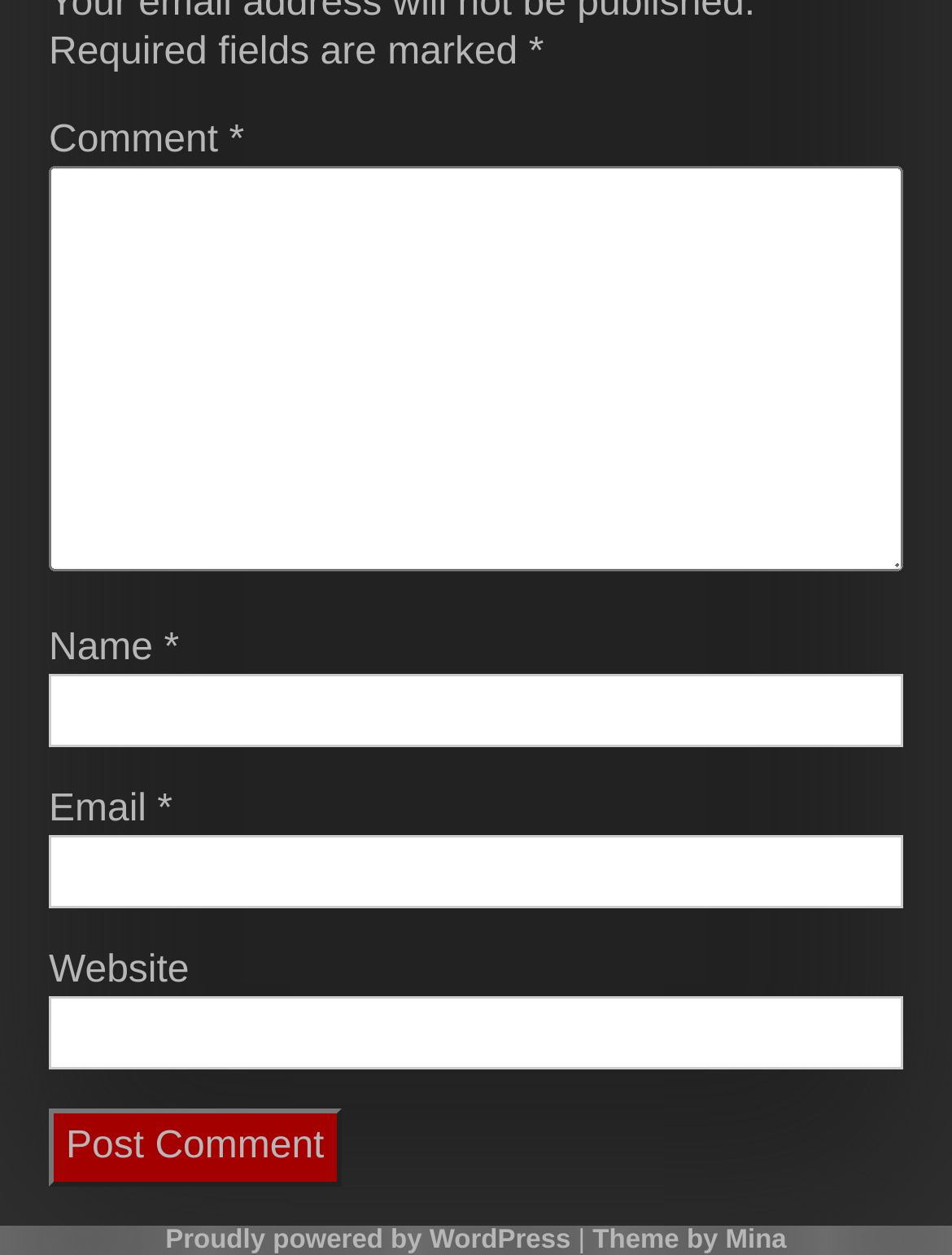Provide the bounding box coordinates for the UI element that is described by this text: "parent_node: Email * aria-describedby="email-notes" name="email"". The coordinates should be in the form of four float numbers between 0 and 1: [left, top, right, bottom].

[0.051, 0.666, 0.949, 0.725]